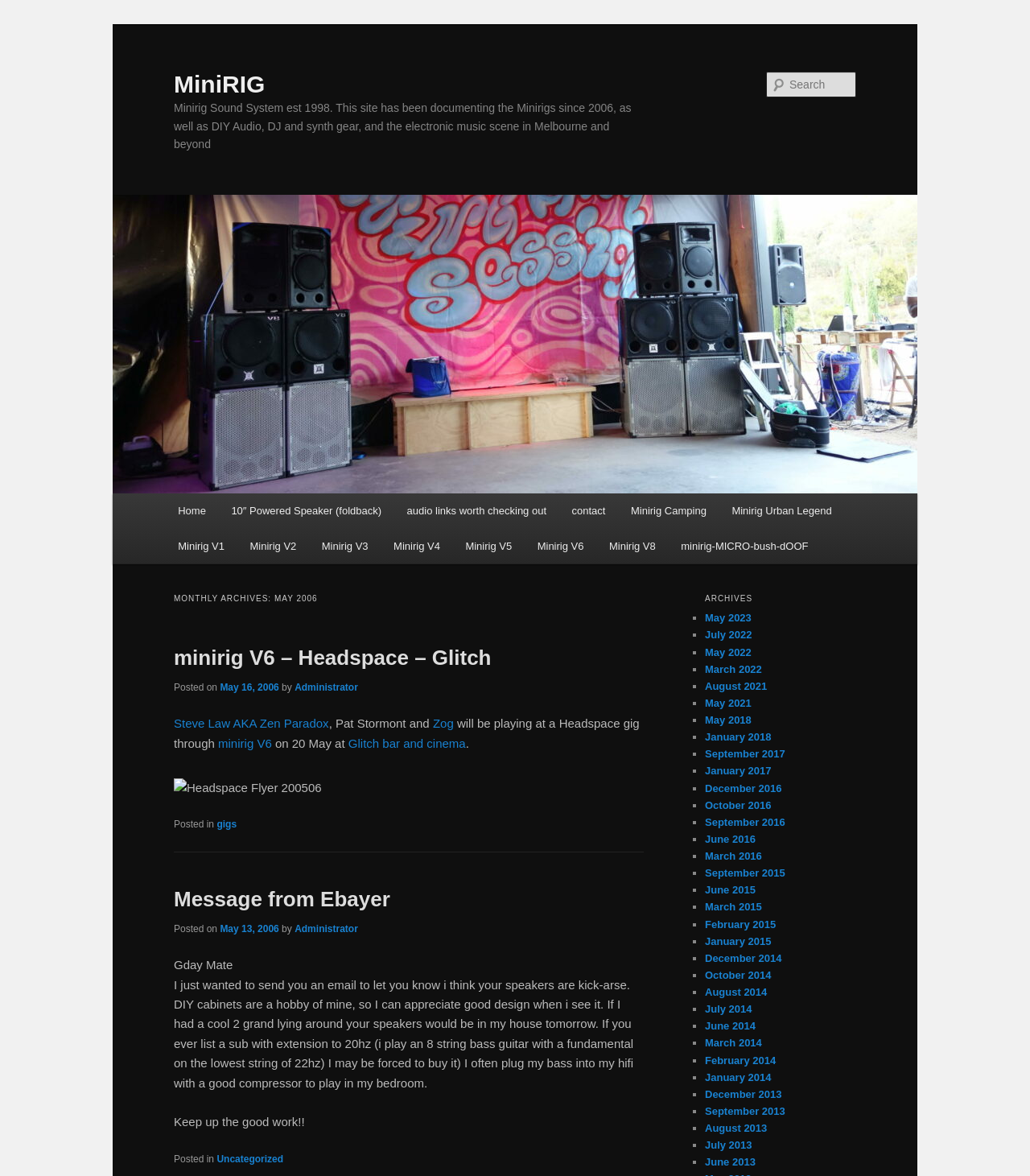Based on the image, please elaborate on the answer to the following question:
How many strings does the bass guitar have?

In the message from Ebayer, it is mentioned that the person plays an 8 string bass guitar with a fundamental on the lowest string of 22hz.